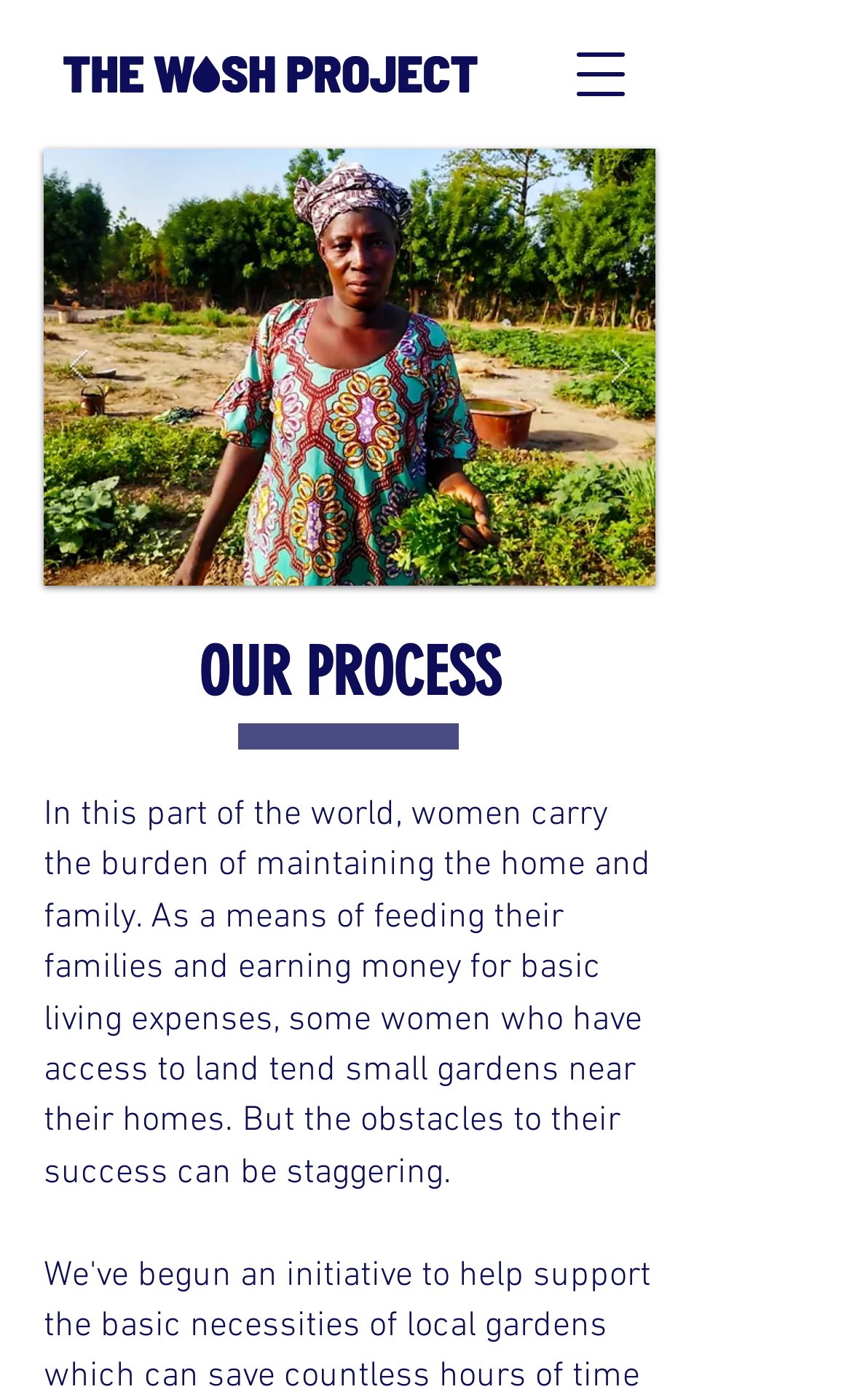From the webpage screenshot, predict the bounding box of the UI element that matches this description: "#comp-j1xnjakb svg [data-color="1"] {fill: #0D0D59;}".

[0.074, 0.039, 0.562, 0.067]